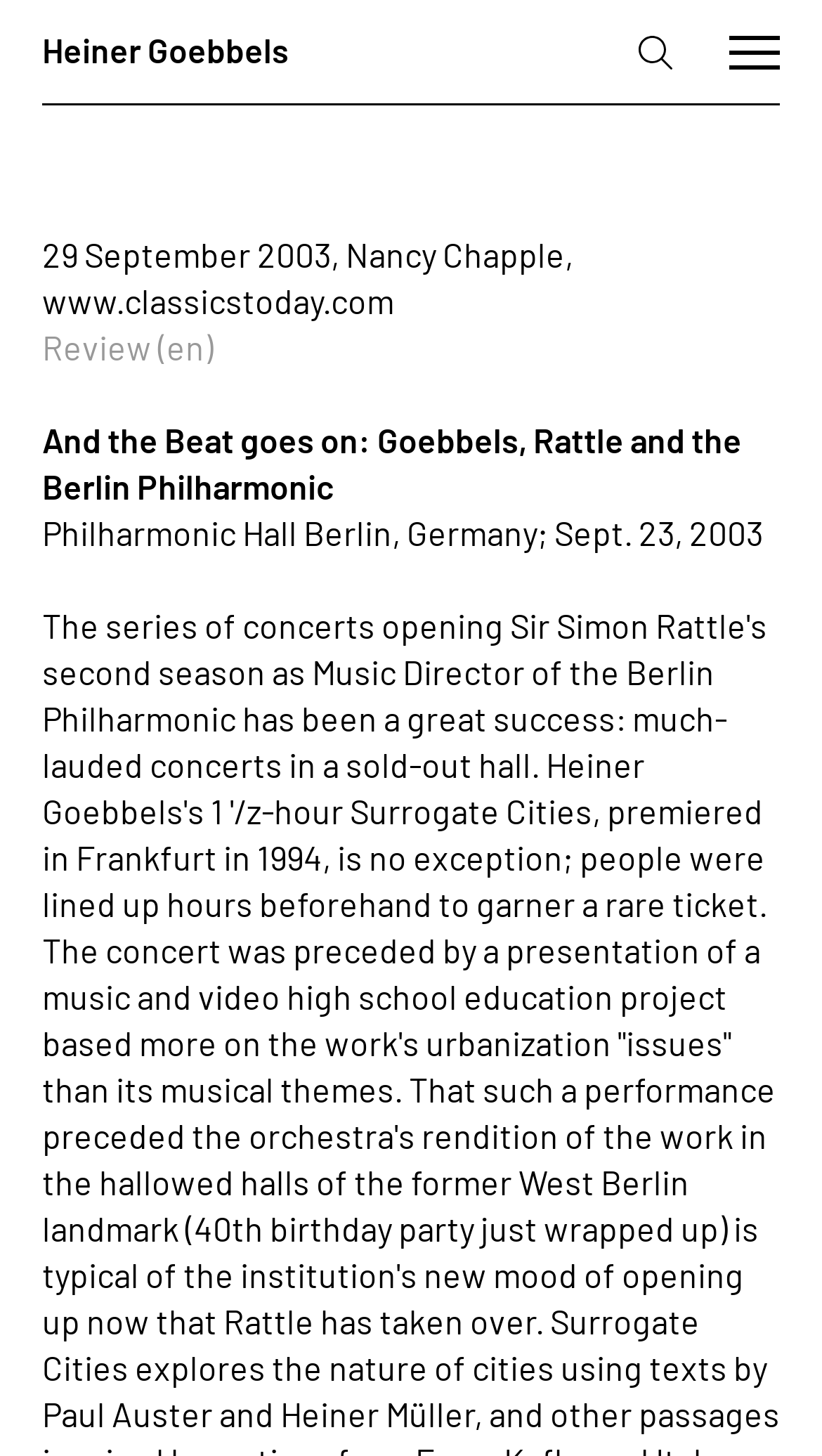Give a short answer to this question using one word or a phrase:
What is the name of the website mentioned?

classicstoday.com